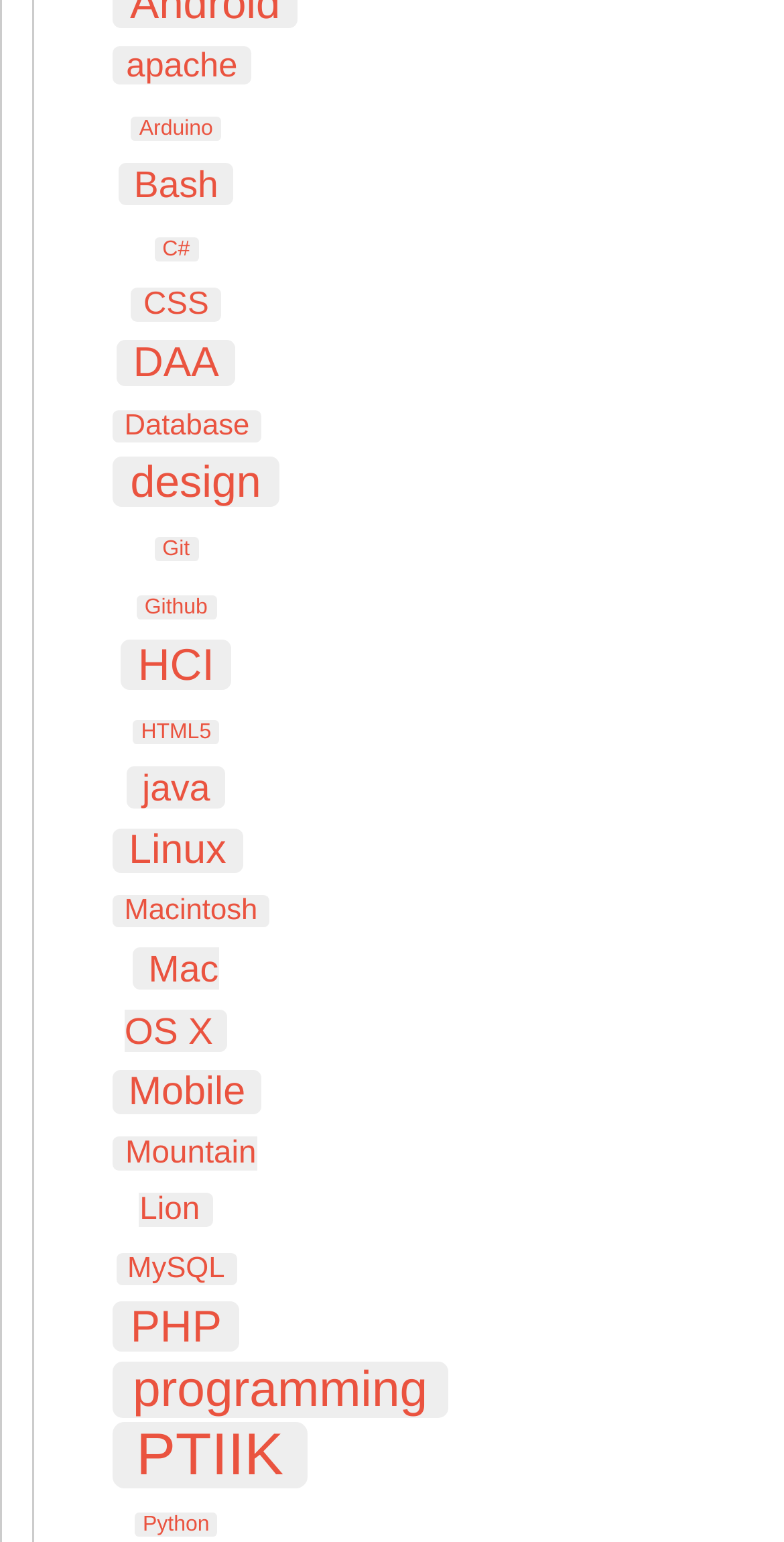Use a single word or phrase to answer the following:
What is the category with the most items?

PTIIK